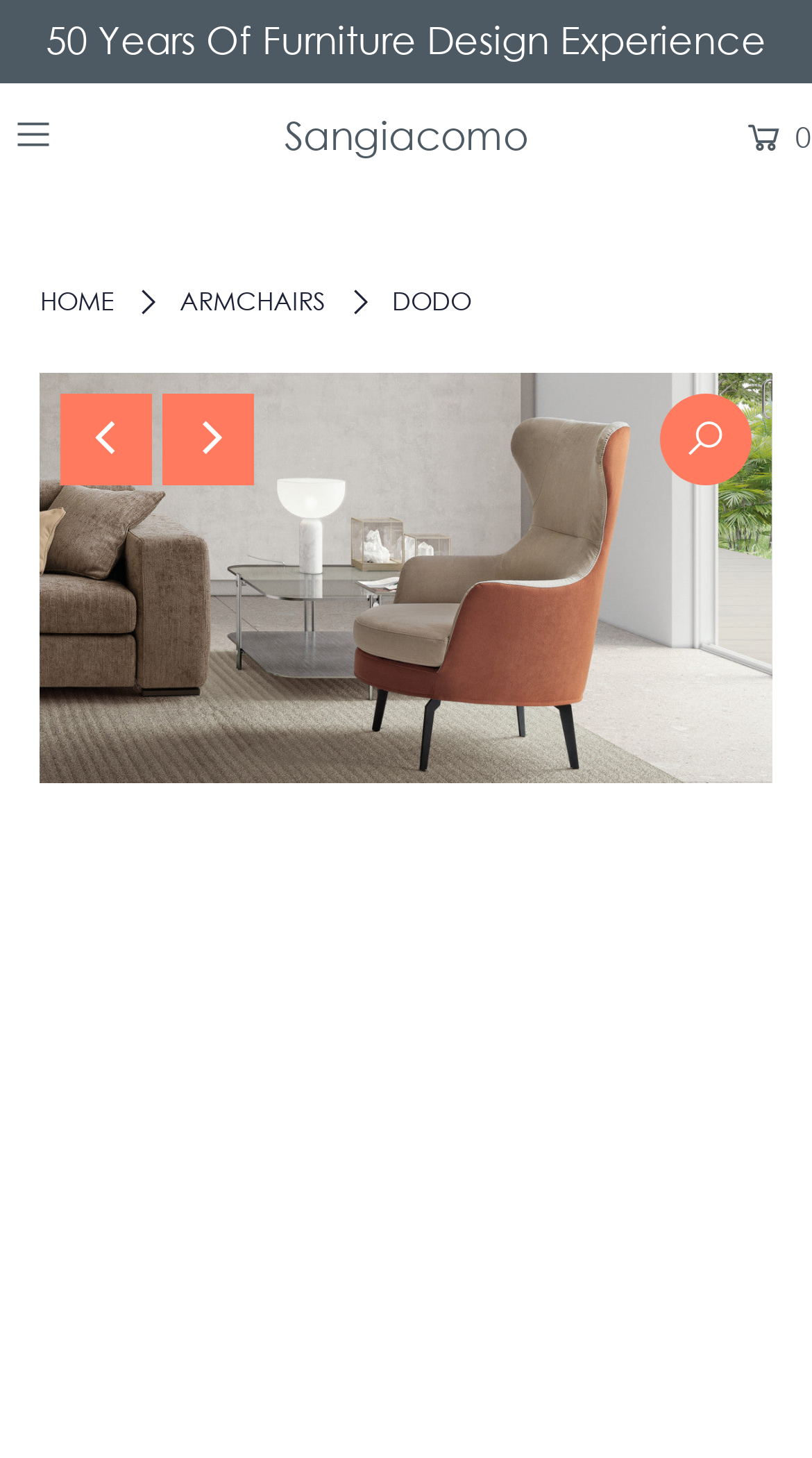What is the image located below the navigation links?
Please provide a comprehensive answer based on the visual information in the image.

The image located below the navigation links can be identified by its bounding box coordinates [0.05, 0.255, 0.95, 0.537]. This image is a child of the element with the static text 'DODO' and is located in the middle section of the webpage.